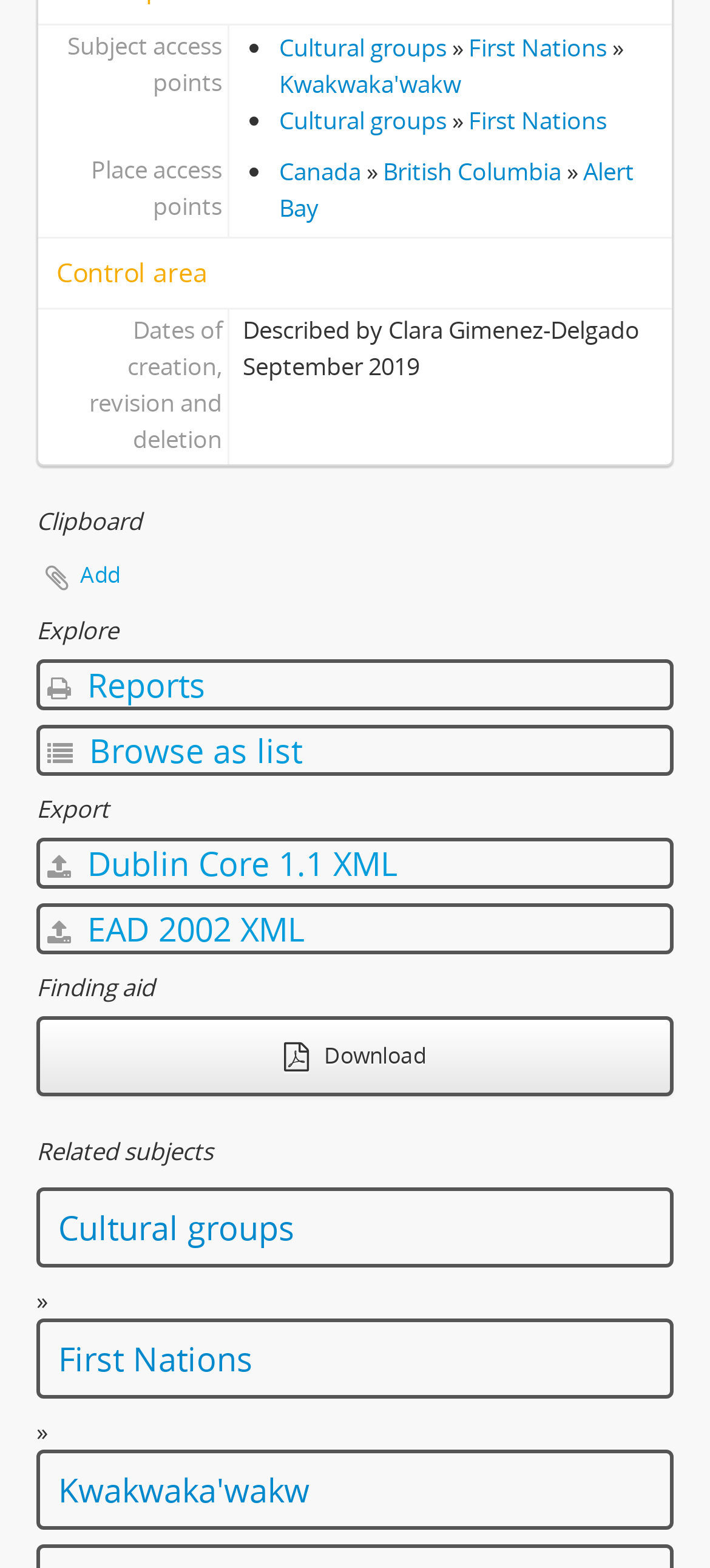Identify the bounding box coordinates of the region that should be clicked to execute the following instruction: "Add to clipboard".

[0.051, 0.351, 0.187, 0.383]